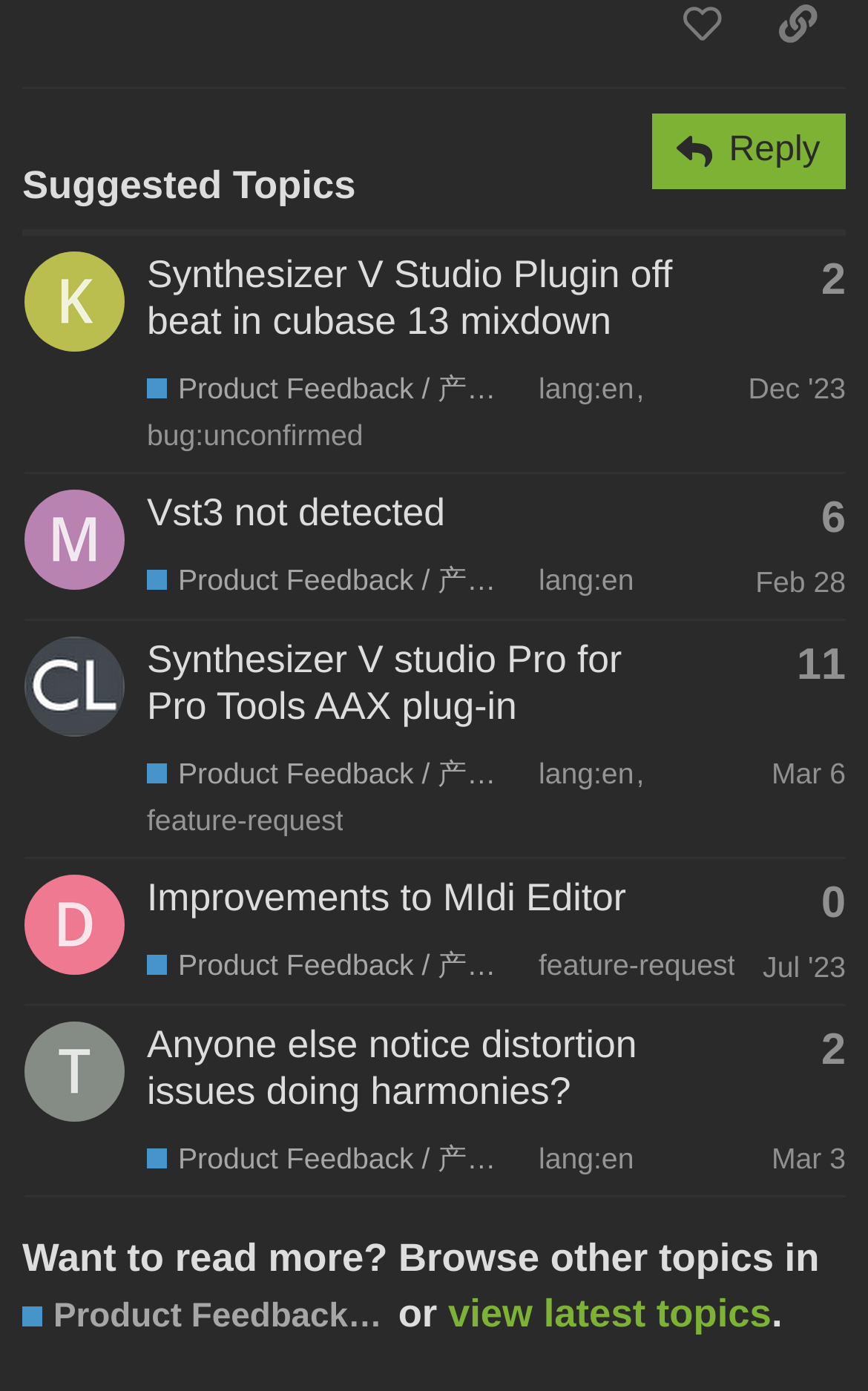How many topics are listed?
Using the visual information, answer the question in a single word or phrase.

4